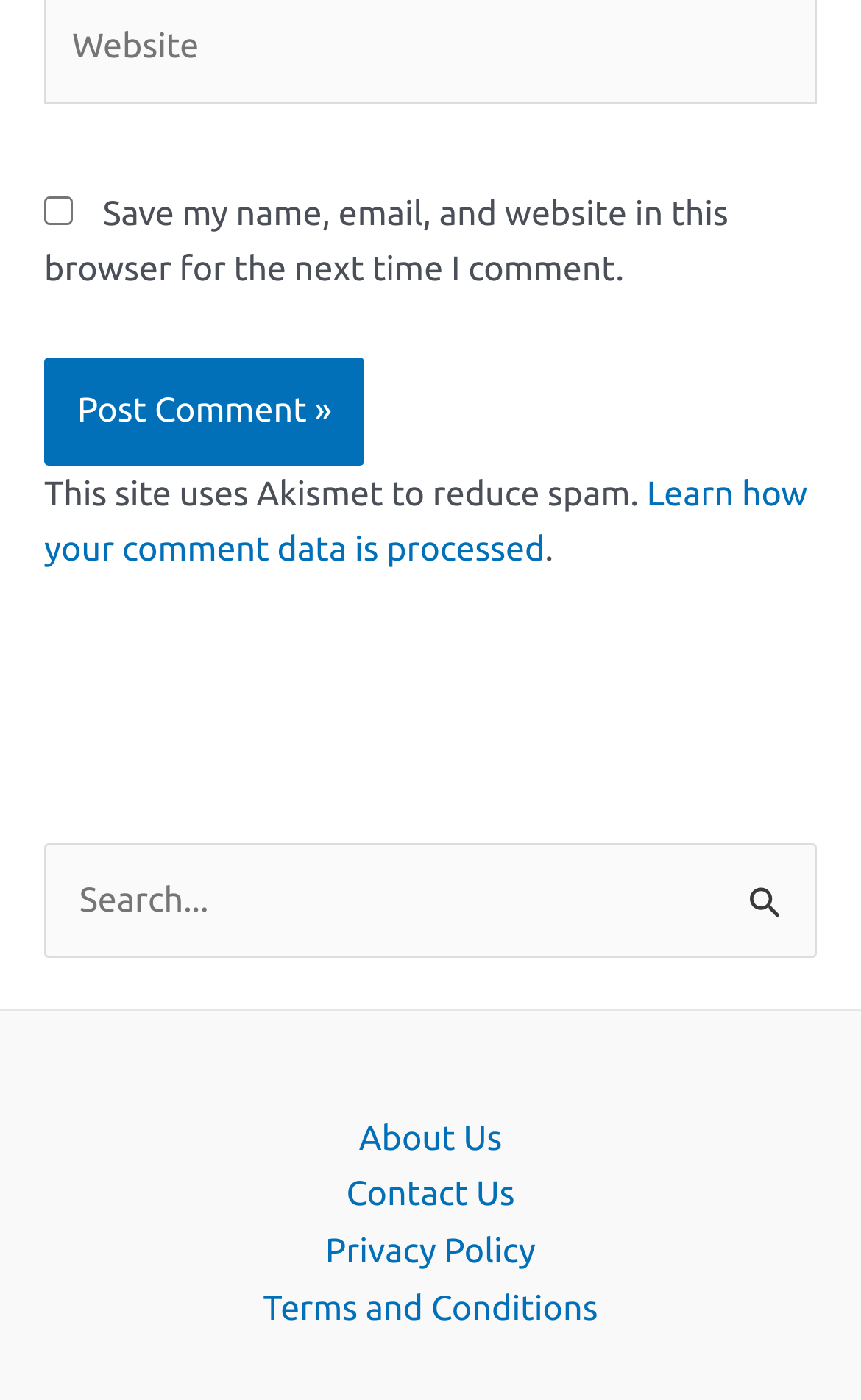Identify the bounding box coordinates of the clickable section necessary to follow the following instruction: "Click the Search Submit button". The coordinates should be presented as four float numbers from 0 to 1, i.e., [left, top, right, bottom].

[0.869, 0.629, 0.91, 0.662]